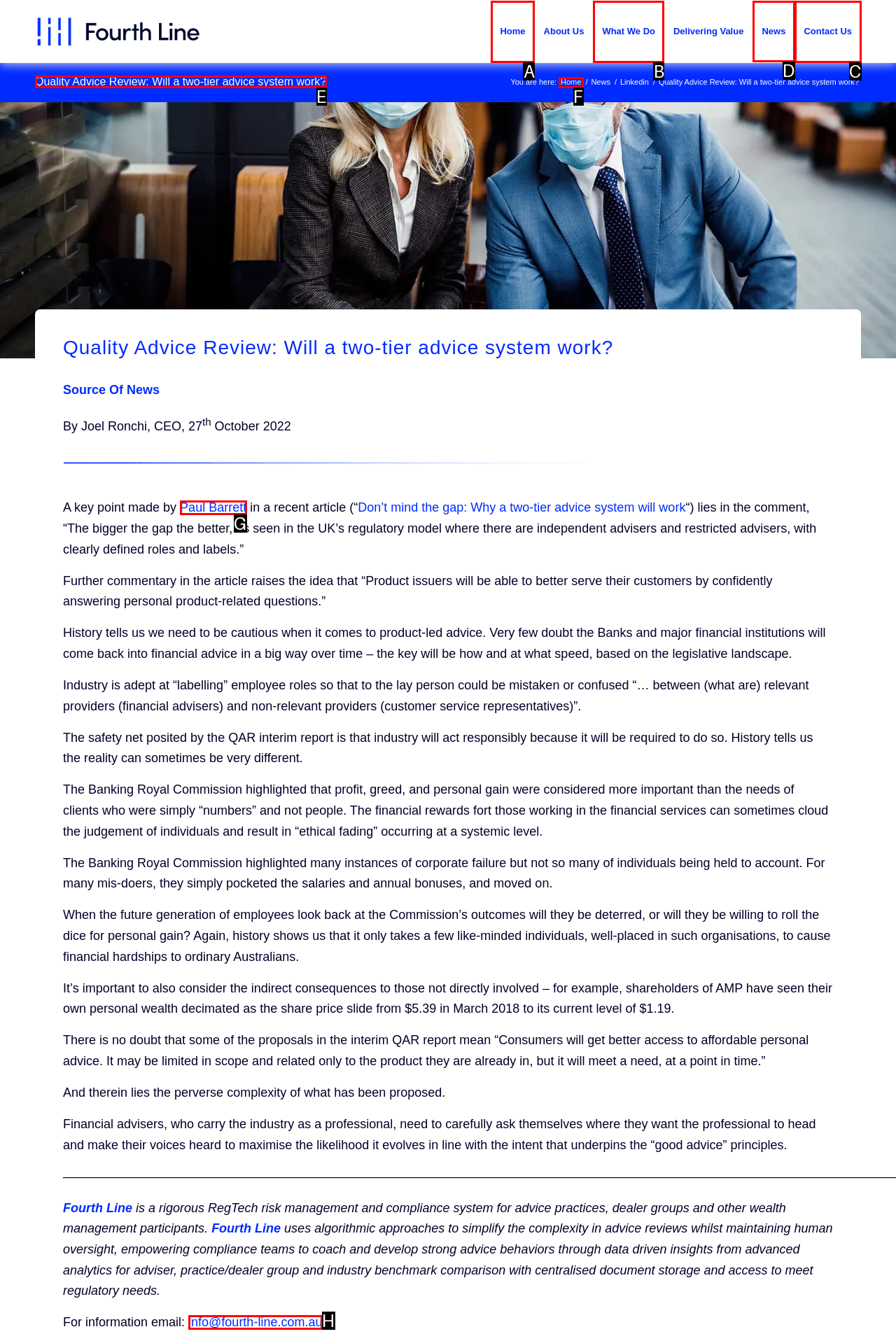Identify the appropriate lettered option to execute the following task: Click the 'News' link
Respond with the letter of the selected choice.

D